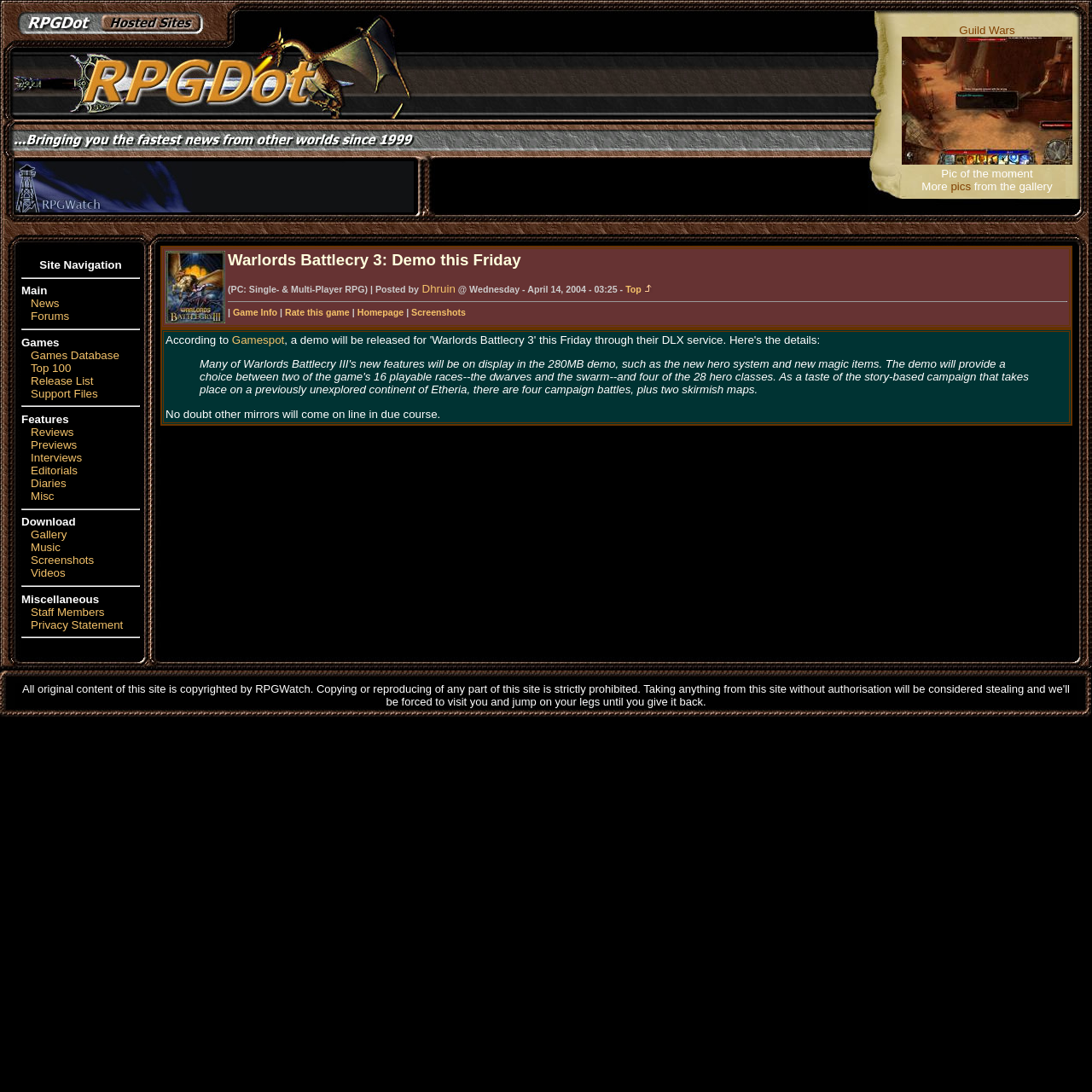Show me the bounding box coordinates of the clickable region to achieve the task as per the instruction: "View the Guild Wars page".

[0.878, 0.021, 0.929, 0.033]